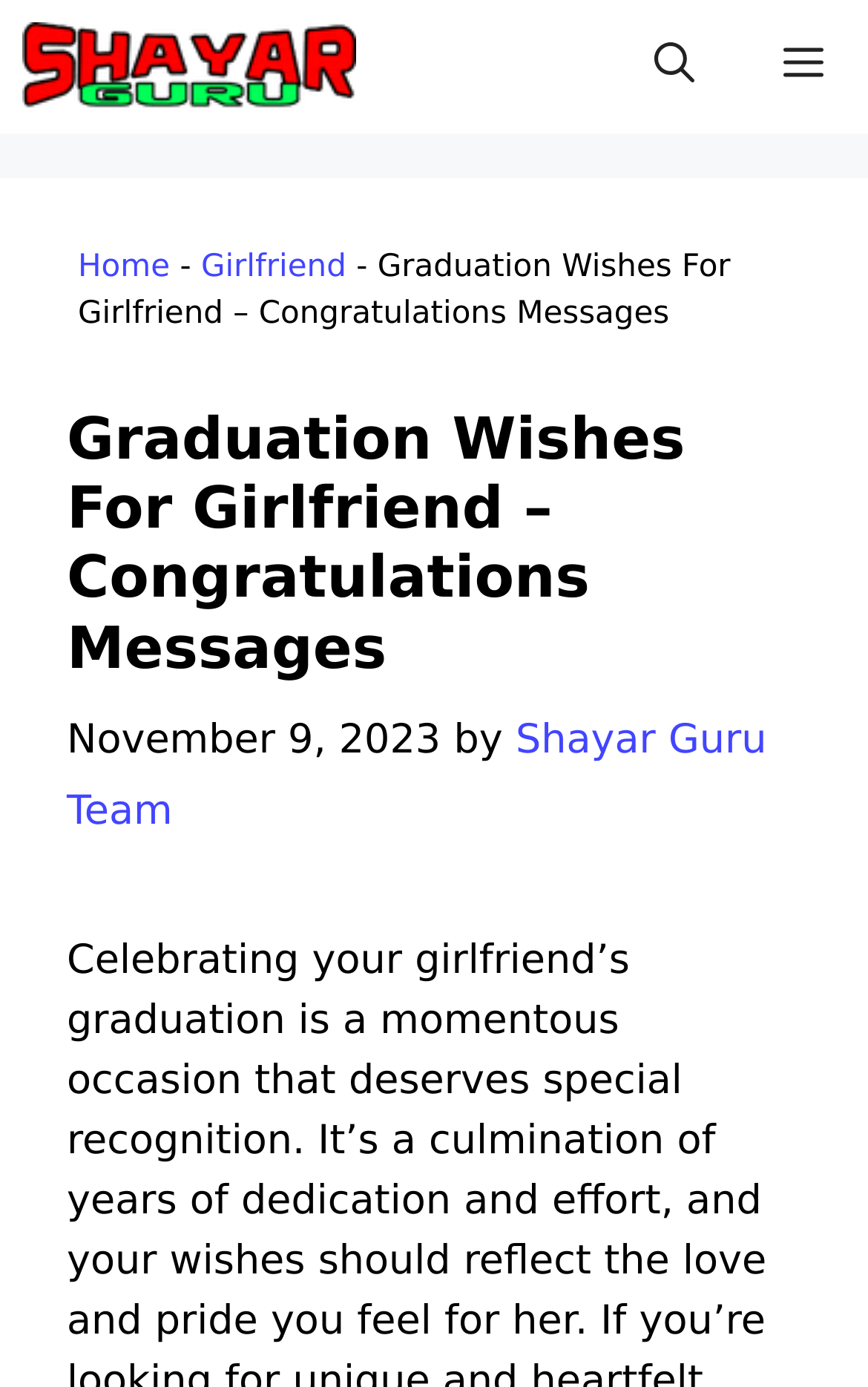Answer in one word or a short phrase: 
How many buttons are in the primary navigation?

2